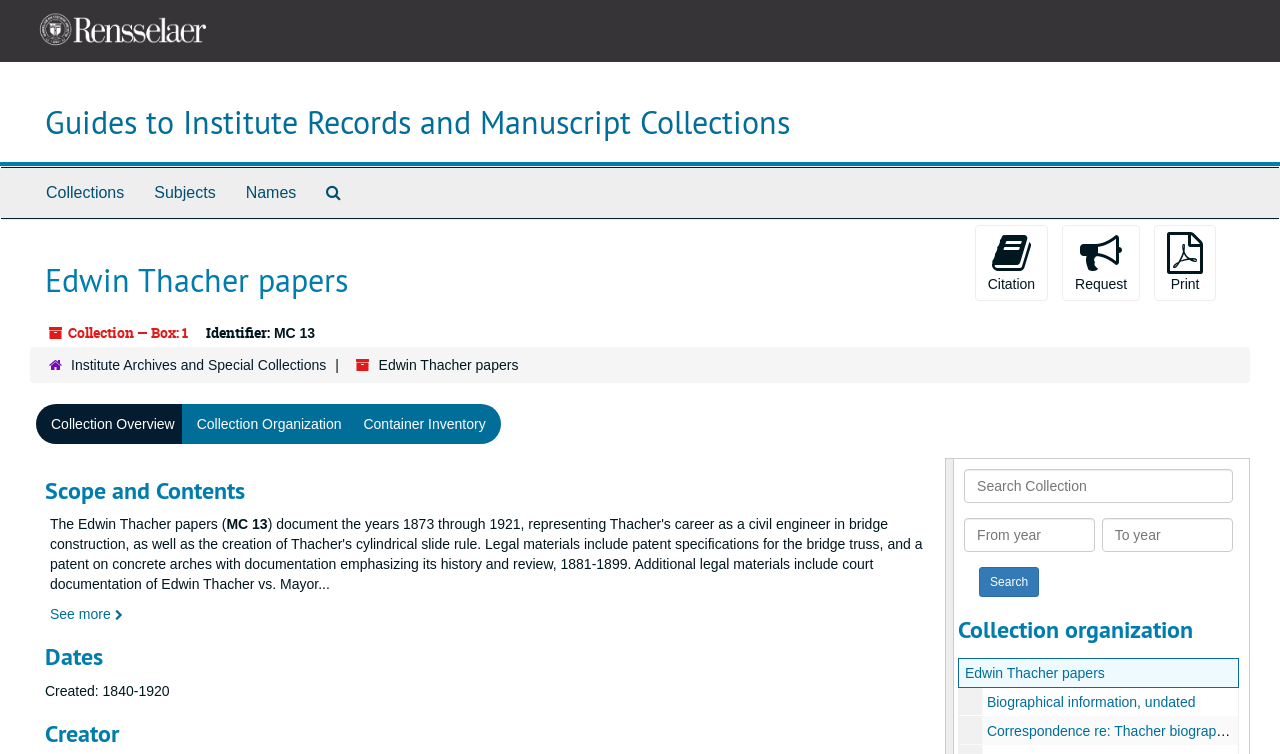Pinpoint the bounding box coordinates for the area that should be clicked to perform the following instruction: "View collection overview".

[0.028, 0.536, 0.148, 0.589]